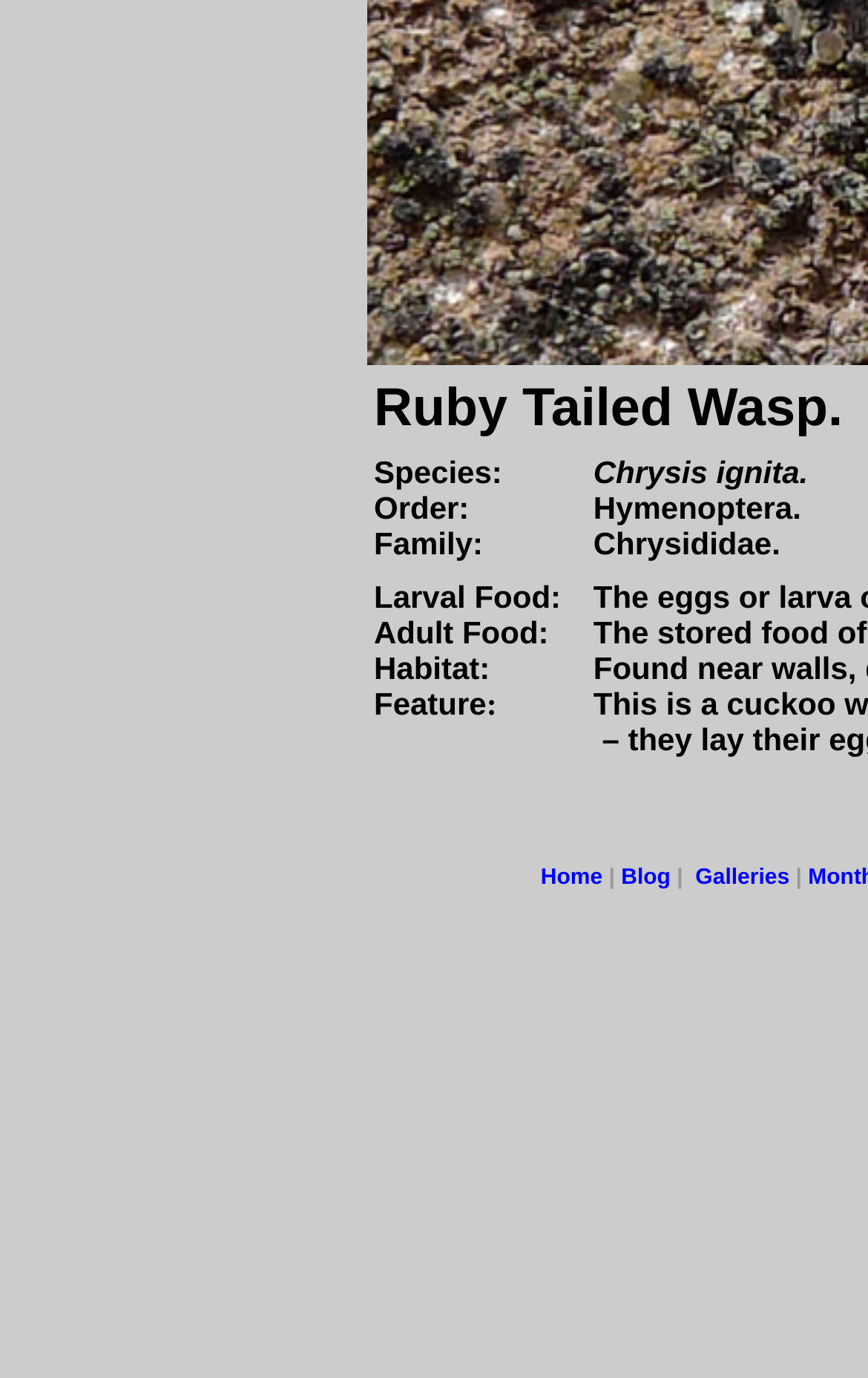What is the last item in the navigation bar?
Please provide a single word or phrase as your answer based on the image.

Galleries